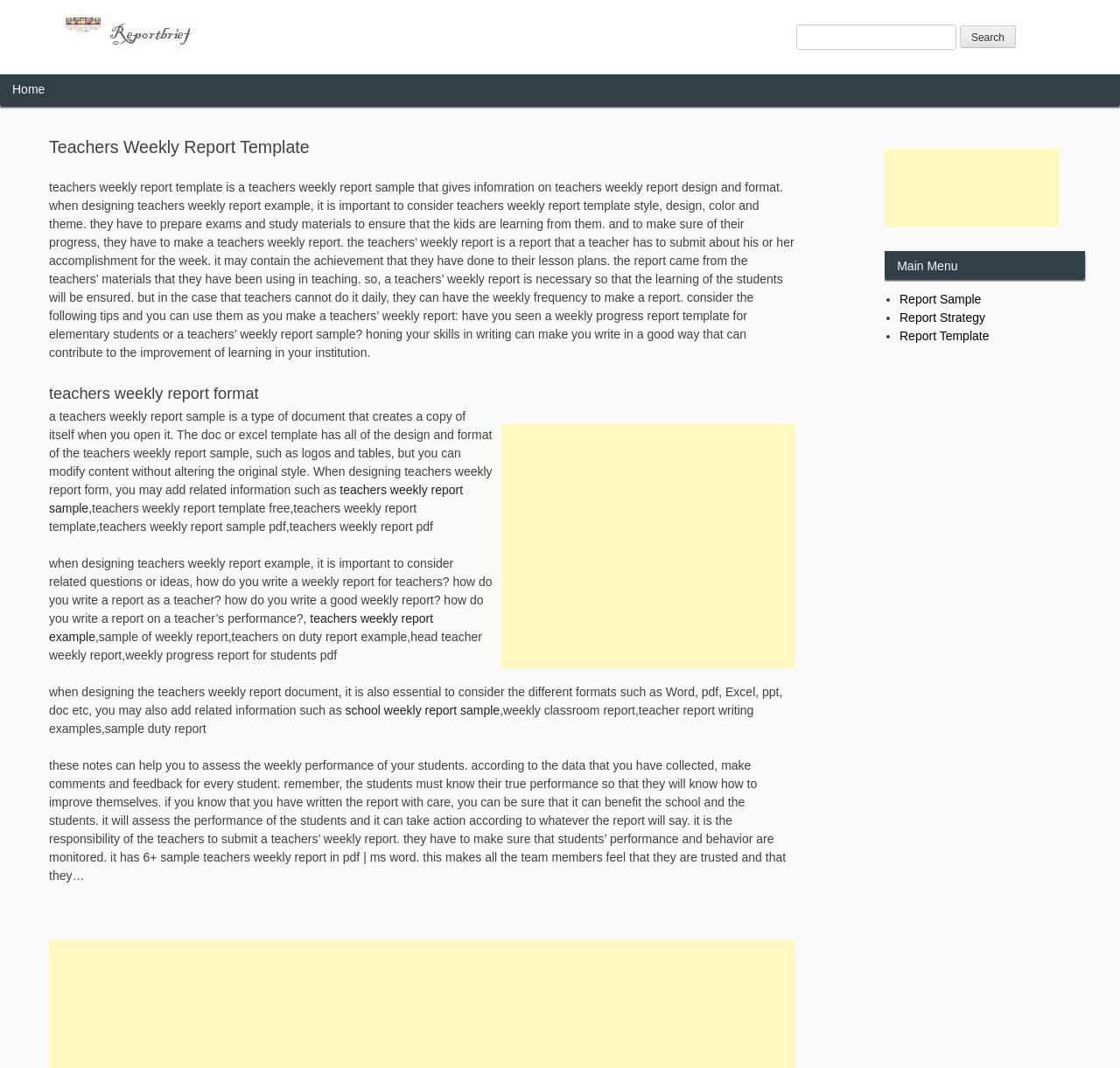Respond with a single word or short phrase to the following question: 
What should teachers consider when designing a weekly report?

Style, design, color, and theme